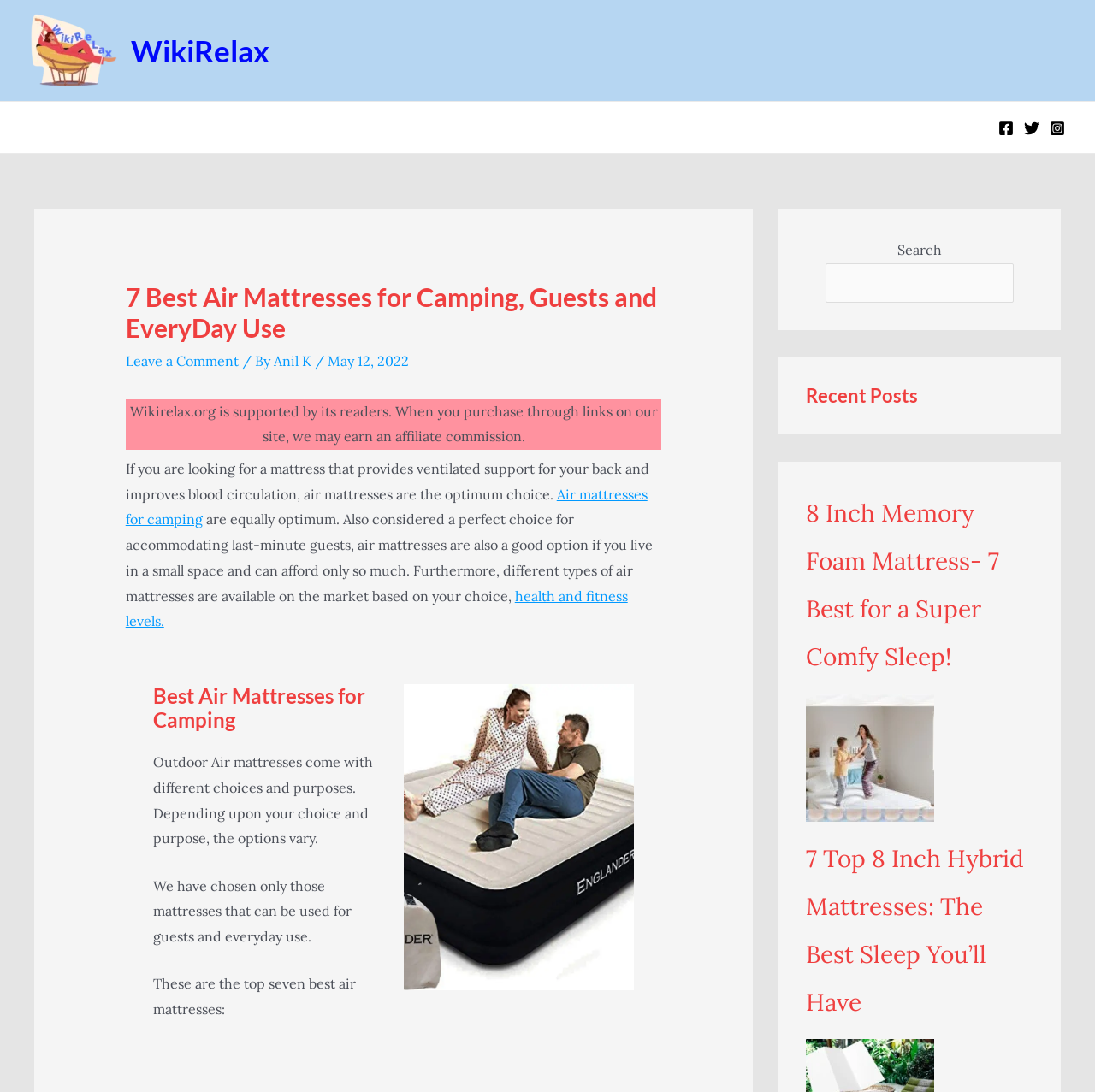Please answer the following question using a single word or phrase: 
What is the purpose of air mattresses?

Camping, guests, and everyday use